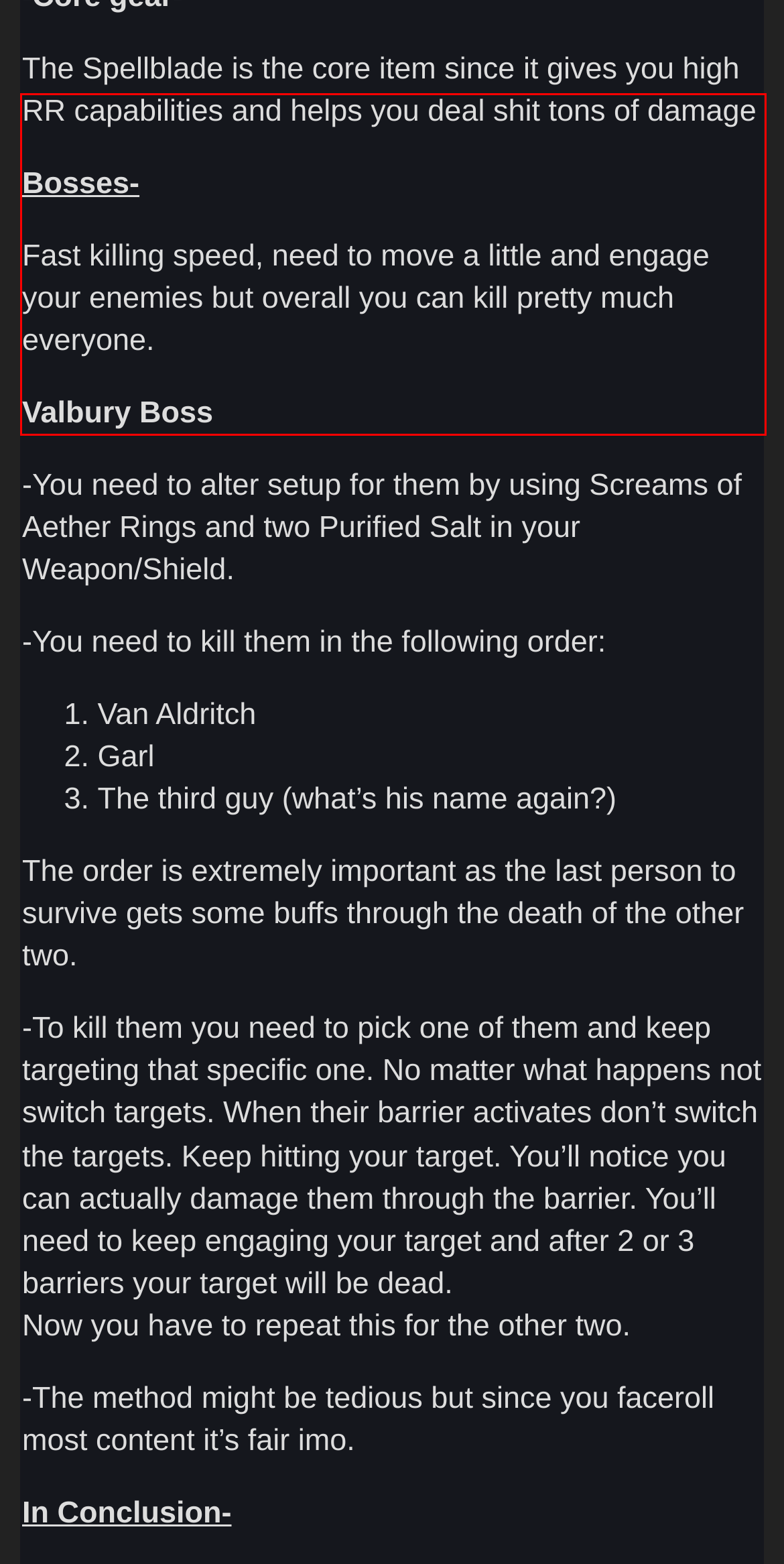Within the screenshot of the webpage, locate the red bounding box and use OCR to identify and provide the text content inside it.

-To kill them you need to pick one of them and keep targeting that specific one. No matter what happens not switch targets. When their barrier activates don’t switch the targets. Keep hitting your target. You’ll notice you can actually damage them through the barrier. You’ll need to keep engaging your target and after 2 or 3 barriers your target will be dead. Now you have to repeat this for the other two.